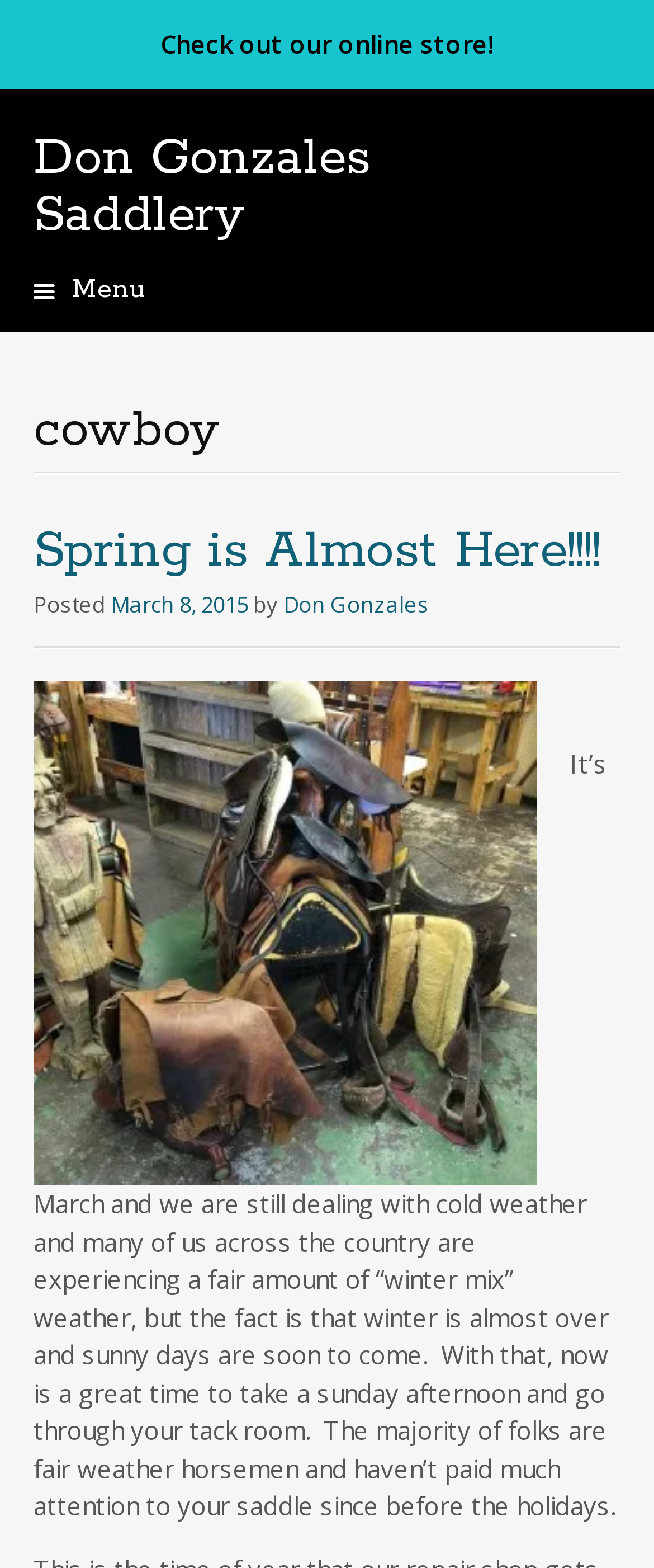Who is the author of the latest article?
Answer the question with detailed information derived from the image.

The author of the latest article can be found in the link element with text content 'Don Gonzales' which is a child element of the HeaderAsNonLandmark element with bounding box coordinates [0.051, 0.333, 0.949, 0.413].